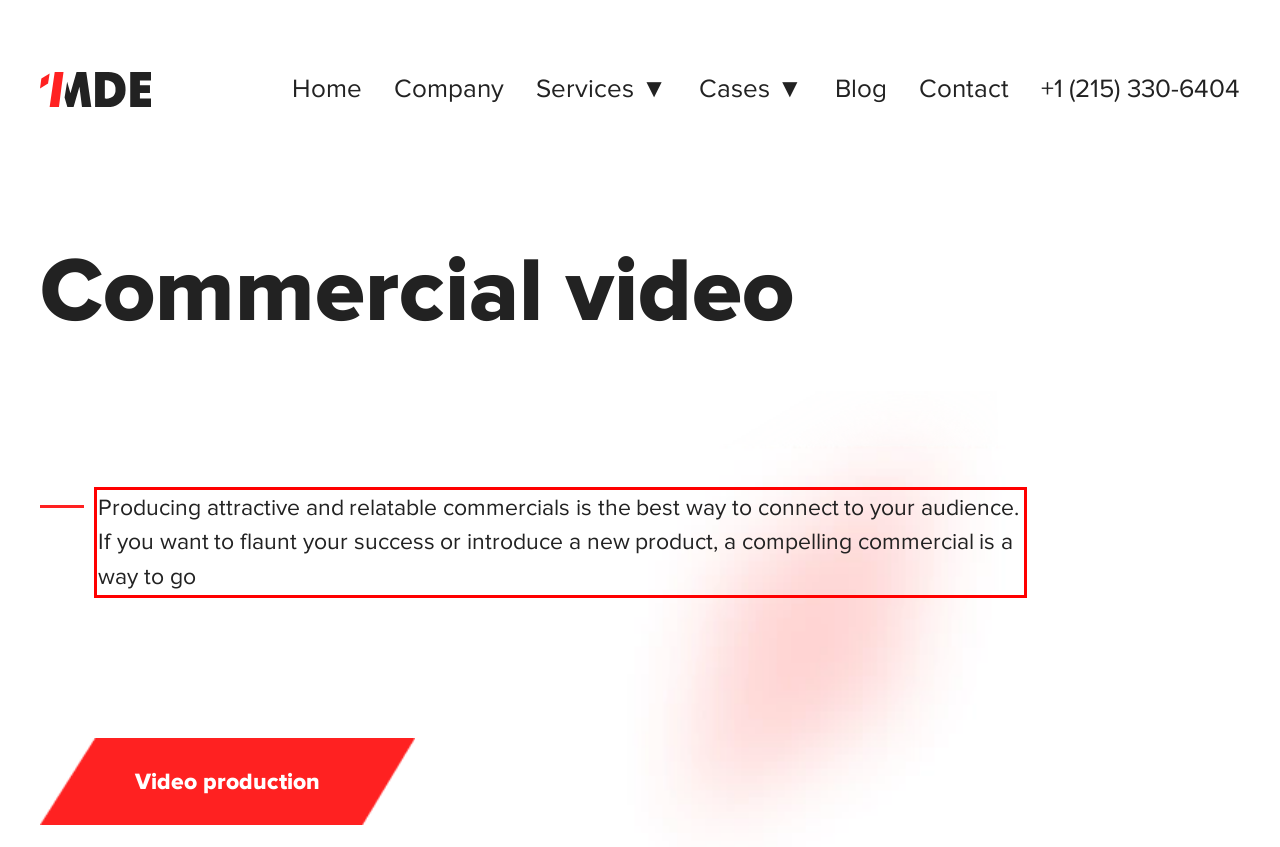Examine the screenshot of the webpage, locate the red bounding box, and generate the text contained within it.

Producing attractive and relatable commercials is the best way to connect to your audience. If you want to flaunt your success or introduce a new product, a compelling commercial is a way to go